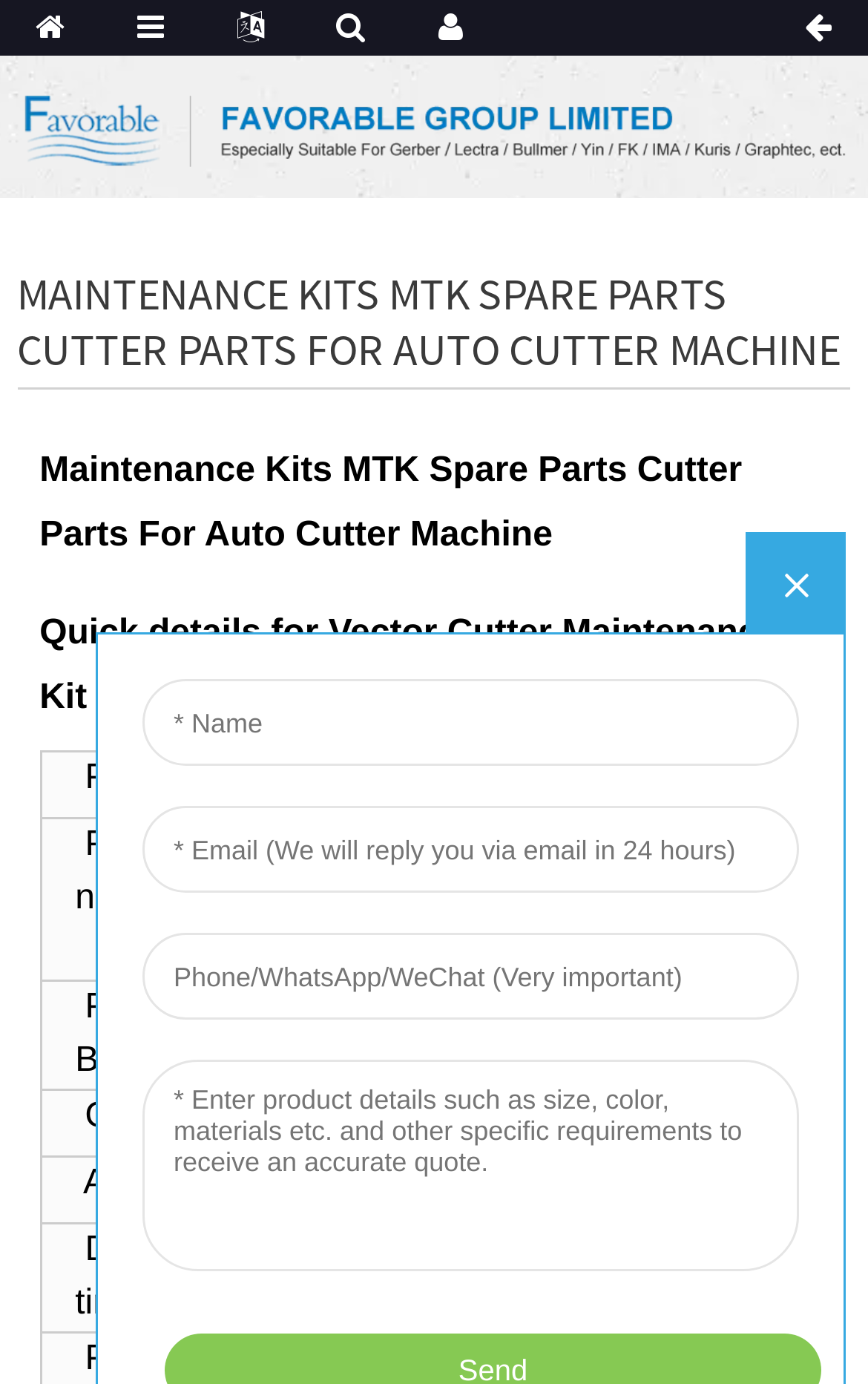What is the application of the maintenance kit?
Please provide a comprehensive answer to the question based on the webpage screenshot.

I looked at the table that displays the details of the maintenance kit and found the row that corresponds to 'Application :'. The value in that row is 'For Cutter Machine'.